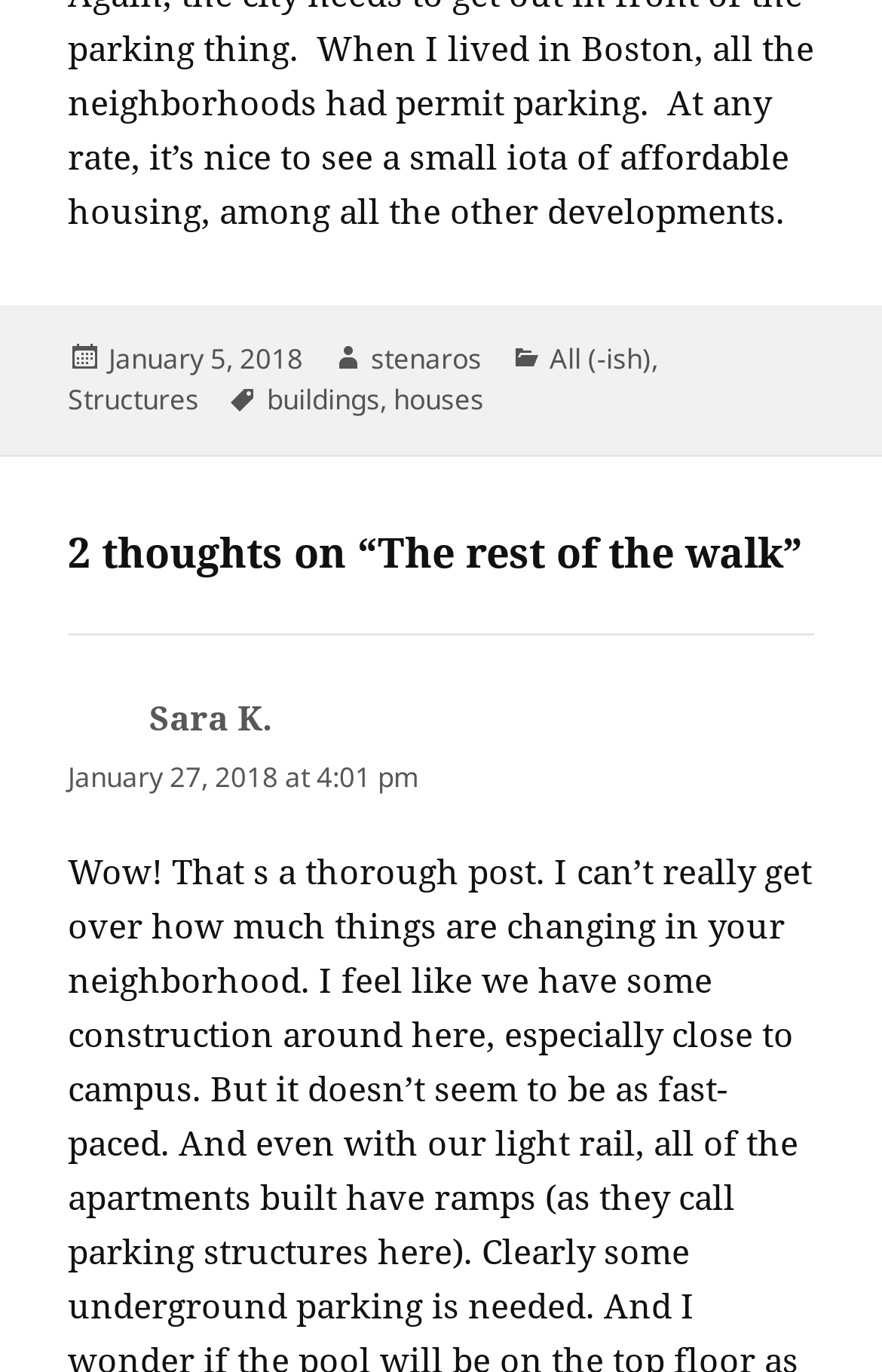Please determine the bounding box coordinates for the UI element described as: "Structures".

[0.077, 0.278, 0.226, 0.307]